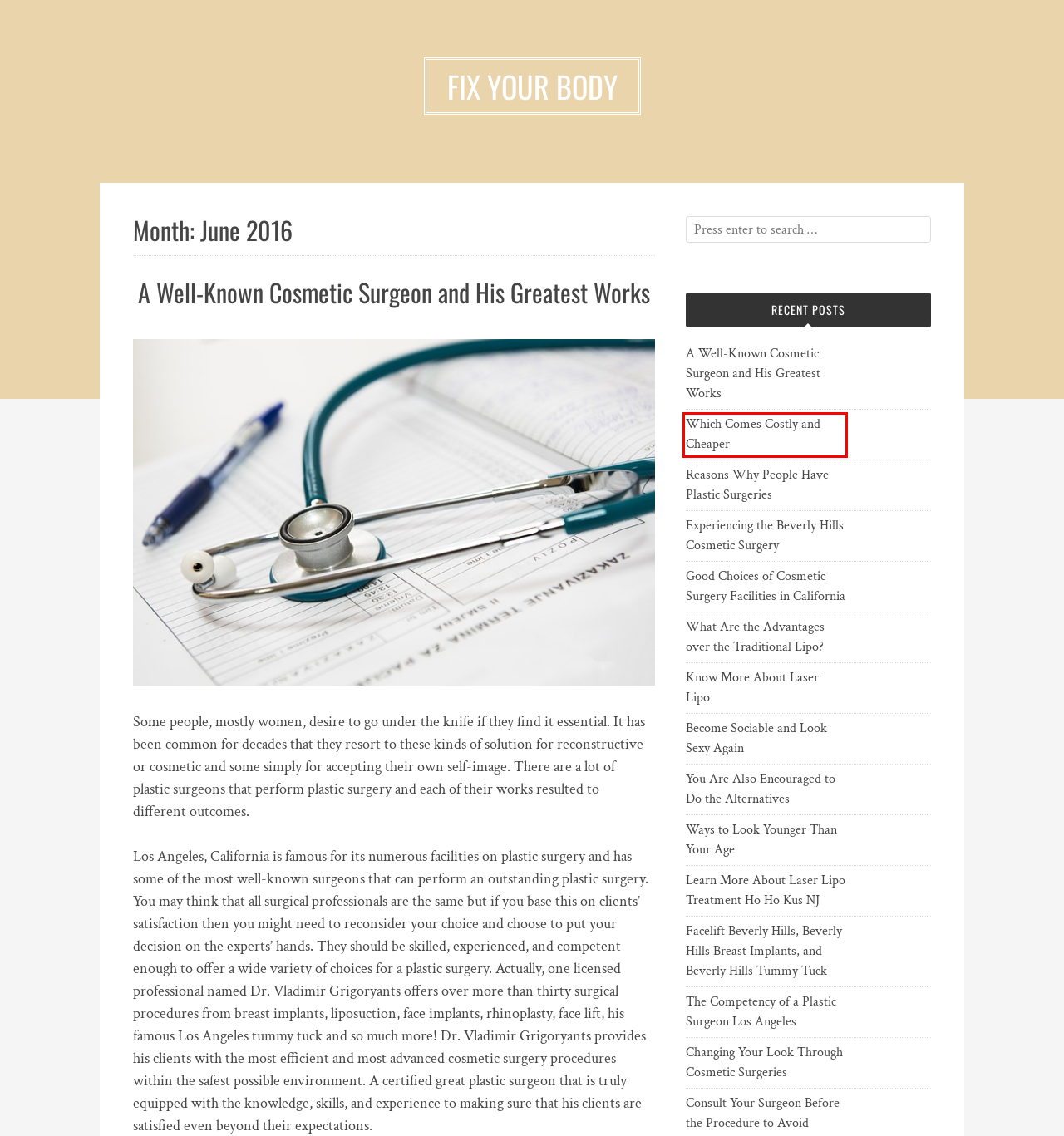You are provided with a screenshot of a webpage that has a red bounding box highlighting a UI element. Choose the most accurate webpage description that matches the new webpage after clicking the highlighted element. Here are your choices:
A. Experiencing the Beverly Hills Cosmetic Surgery – Fix Your Body
B. Ways to Look Younger Than Your Age – Fix Your Body
C. Facelift Beverly Hills, Beverly Hills Breast Implants, and Beverly Hills Tummy Tuck – Fix Your Body
D. Which Comes Costly and Cheaper – Fix Your Body
E. Know More About Laser Lipo – Fix Your Body
F. The Competency of a Plastic Surgeon Los Angeles – Fix Your Body
G. Fix Your Body
H. Reasons Why People Have Plastic Surgeries – Fix Your Body

D